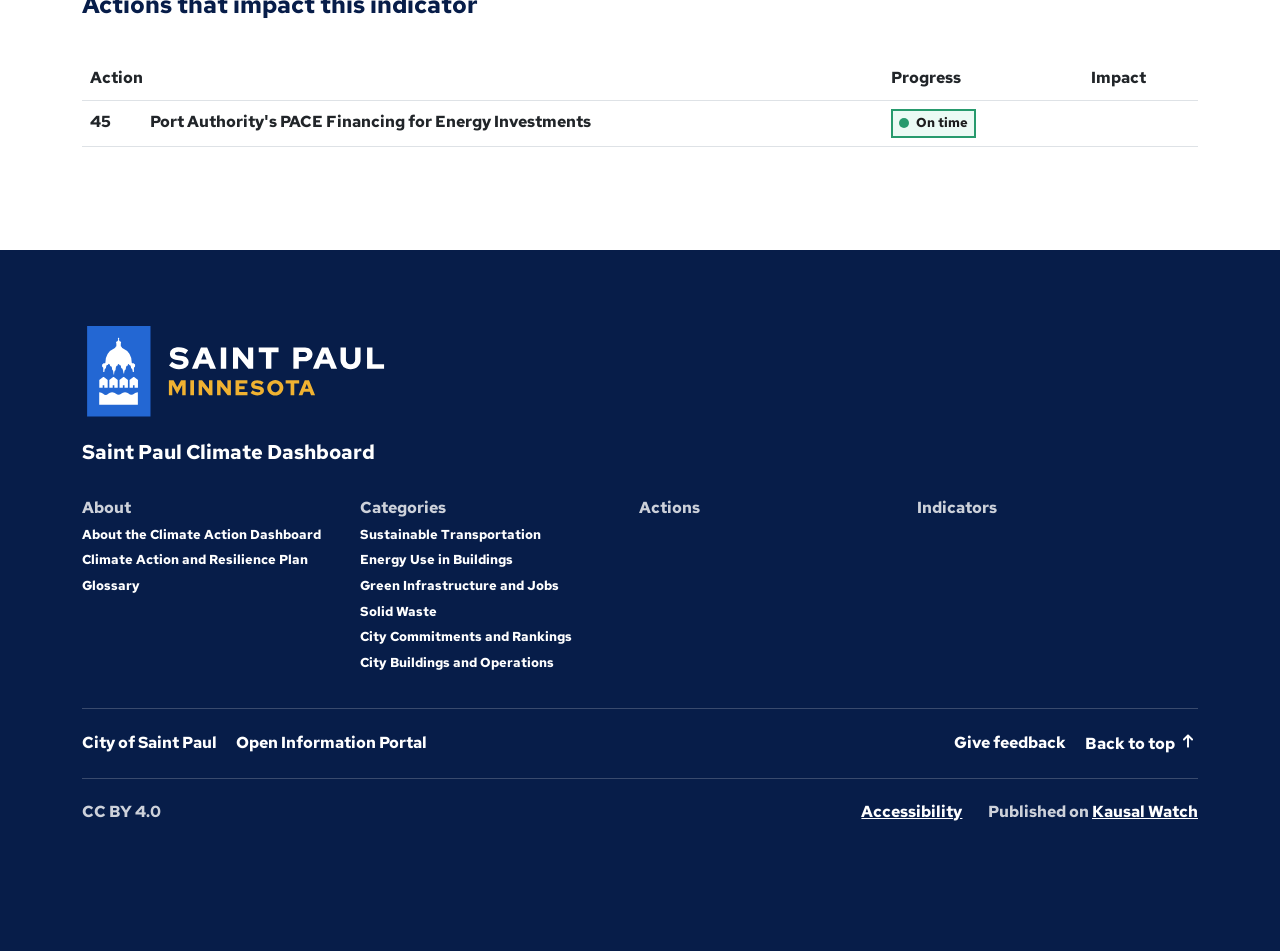Given the element description, predict the bounding box coordinates in the format (top-left x, top-left y, bottom-right x, bottom-right y). Make sure all values are between 0 and 1. Here is the element description: Allow all cookies

None